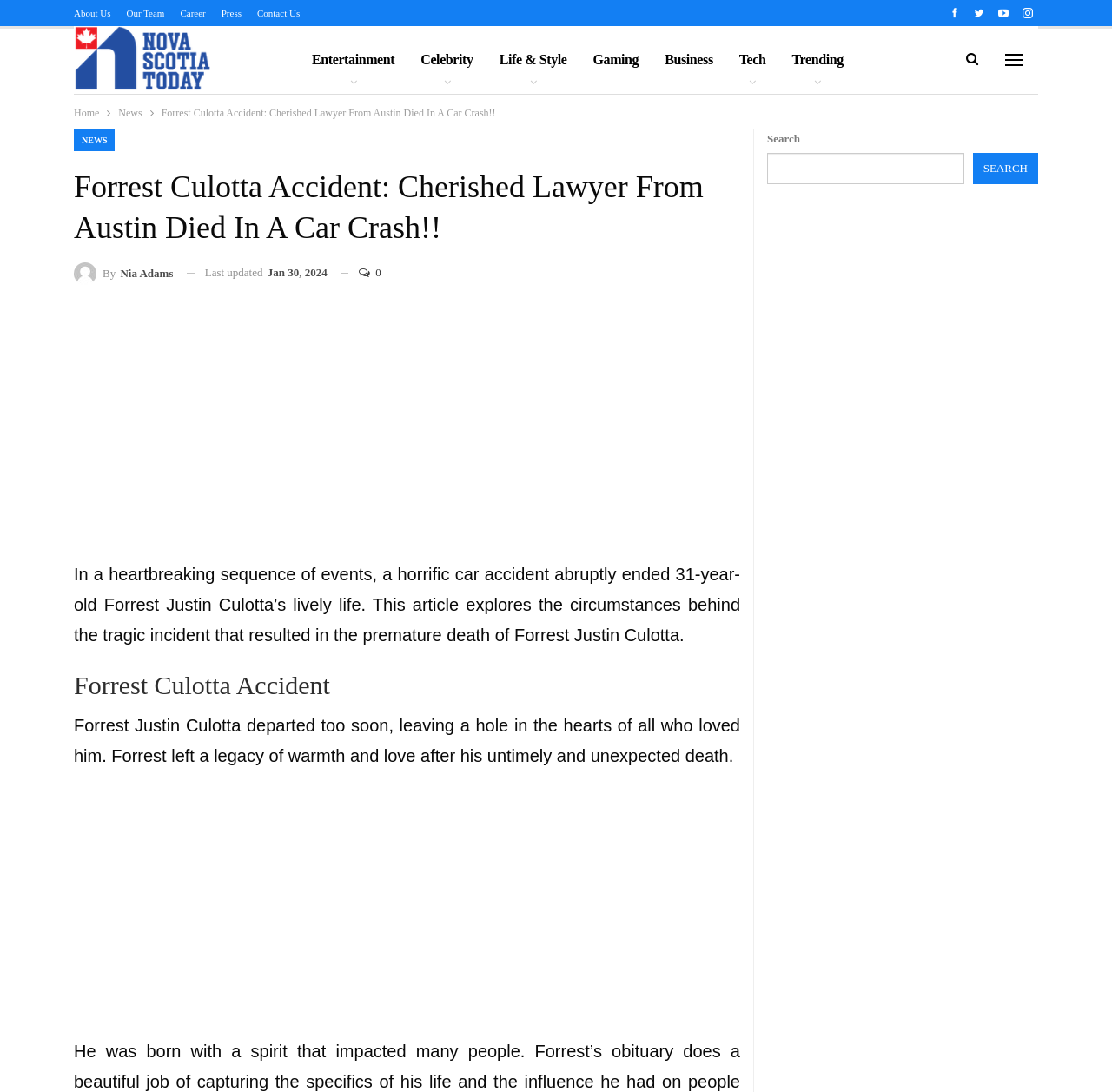What is the category of the article?
Please provide a full and detailed response to the question.

The category of the article can be found in the link 'NEWS' which is located above the heading 'Forrest Culotta Accident: Cherished Lawyer From Austin Died In A Car Crash!!'.